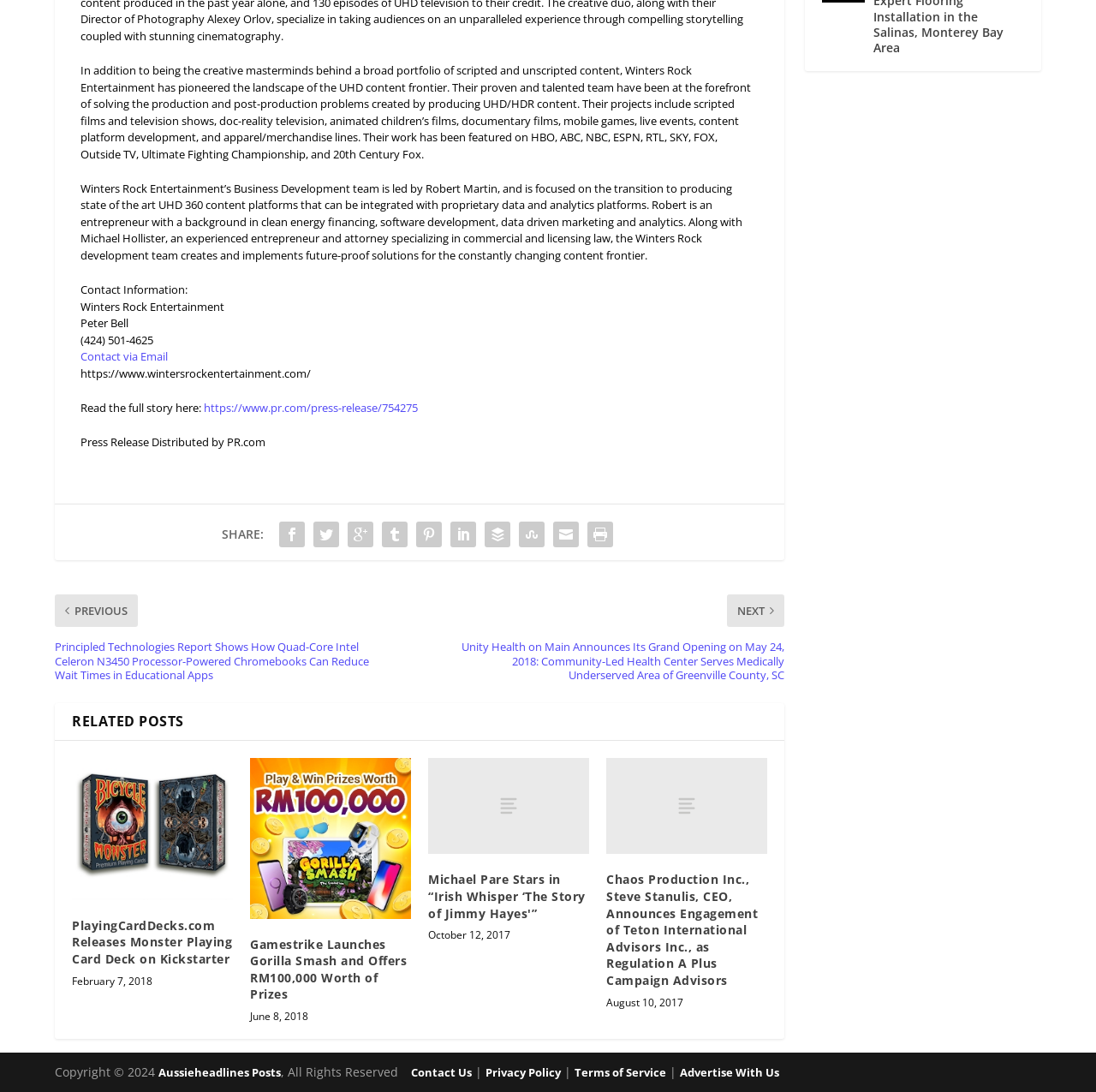Please identify the bounding box coordinates of the element's region that I should click in order to complete the following instruction: "View related post about PlayingCardDecks.com". The bounding box coordinates consist of four float numbers between 0 and 1, i.e., [left, top, right, bottom].

[0.066, 0.696, 0.212, 0.826]